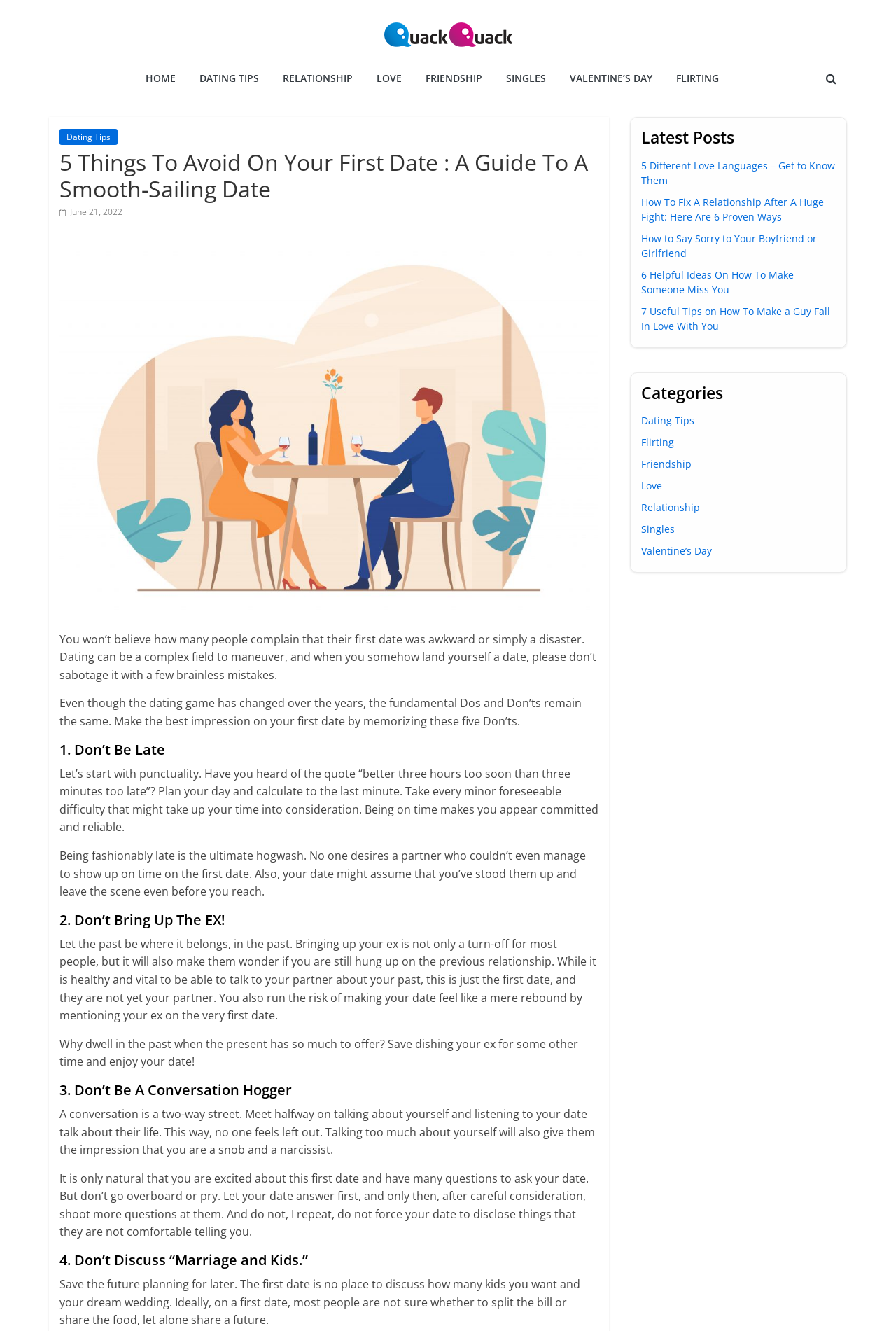Answer with a single word or phrase: 
What is the name of the blog?

QuackQuack Blog